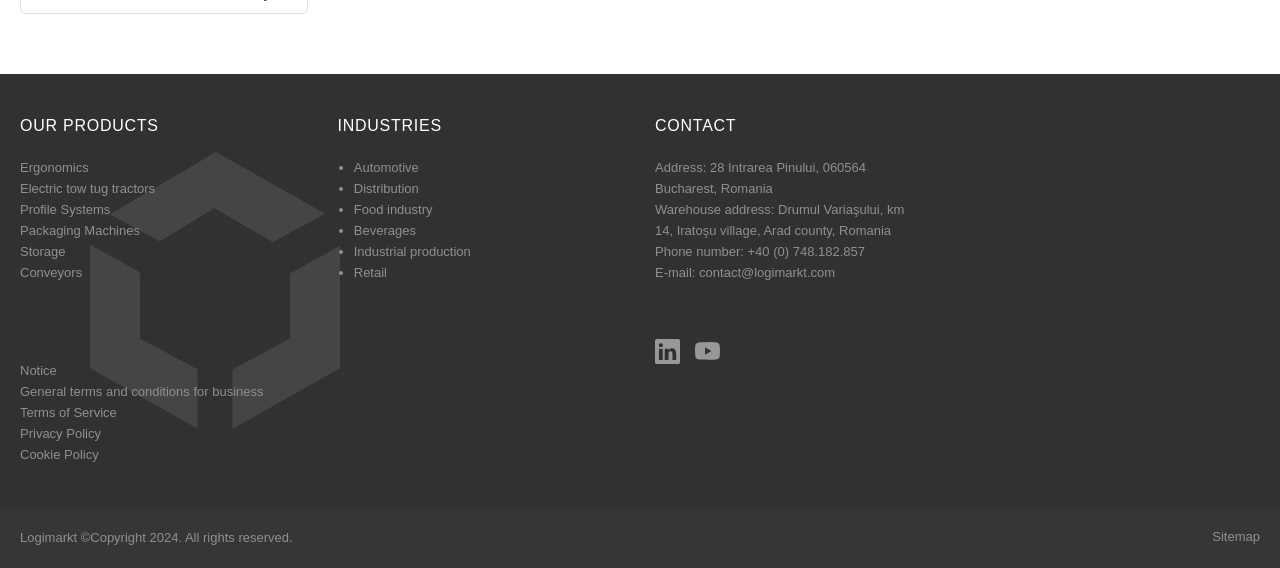Identify the bounding box coordinates for the element that needs to be clicked to fulfill this instruction: "Click on Ergonomics". Provide the coordinates in the format of four float numbers between 0 and 1: [left, top, right, bottom].

[0.016, 0.282, 0.069, 0.308]